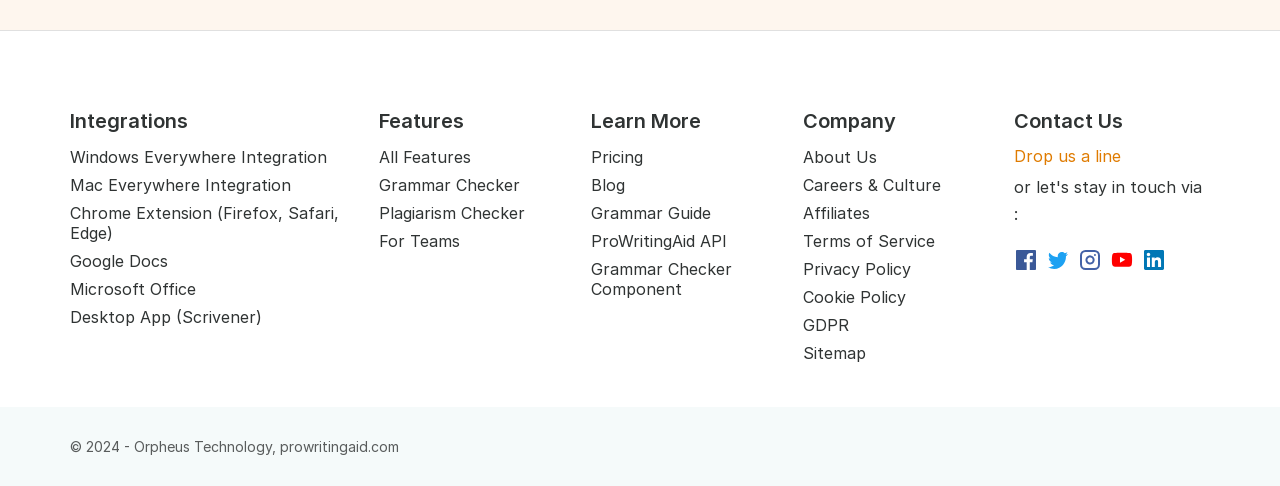What is the last feature listed?
By examining the image, provide a one-word or phrase answer.

Grammar Checker Component